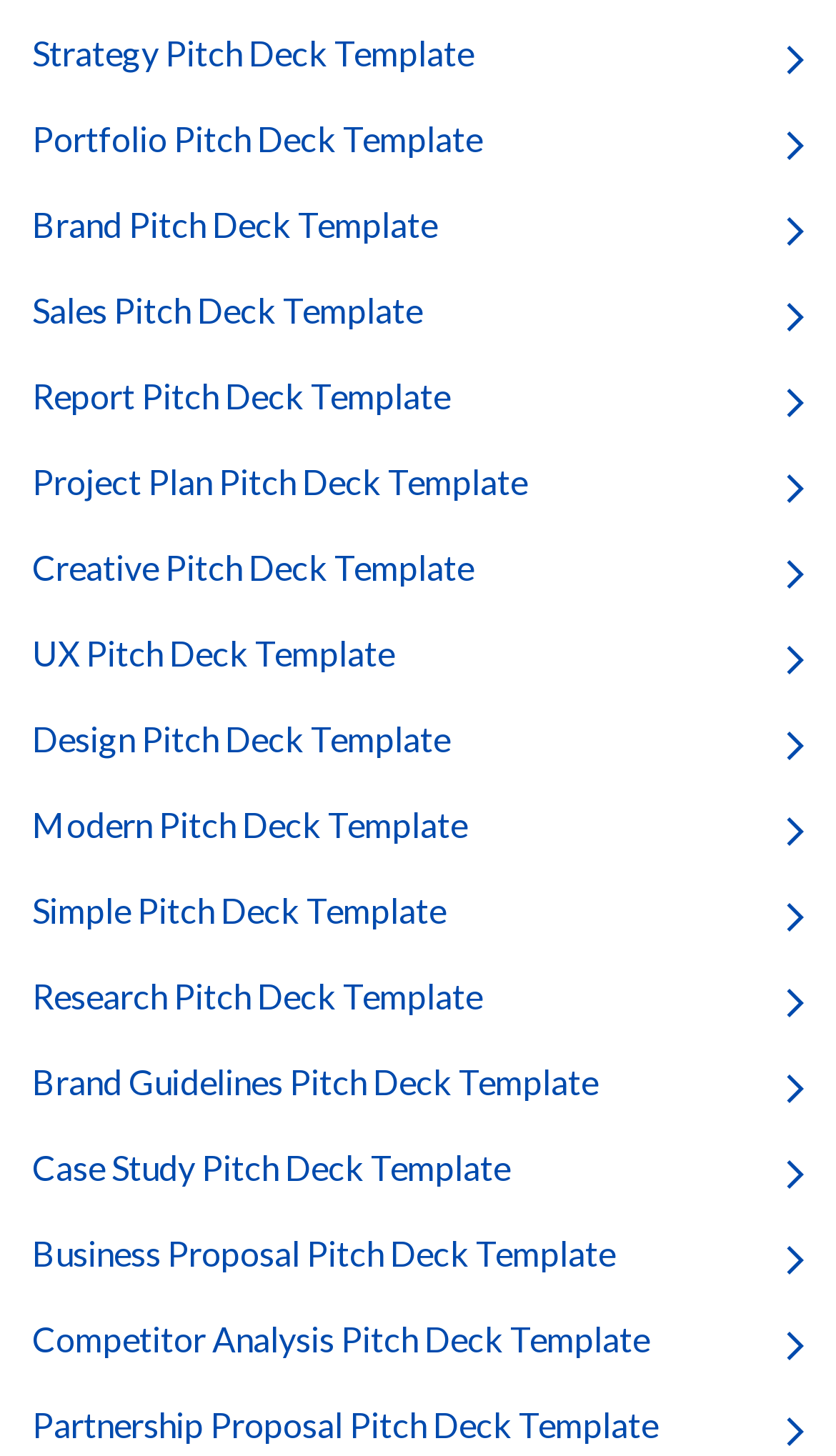Find the bounding box coordinates for the element described here: "Modern Pitch Deck Template".

[0.038, 0.549, 0.962, 0.585]